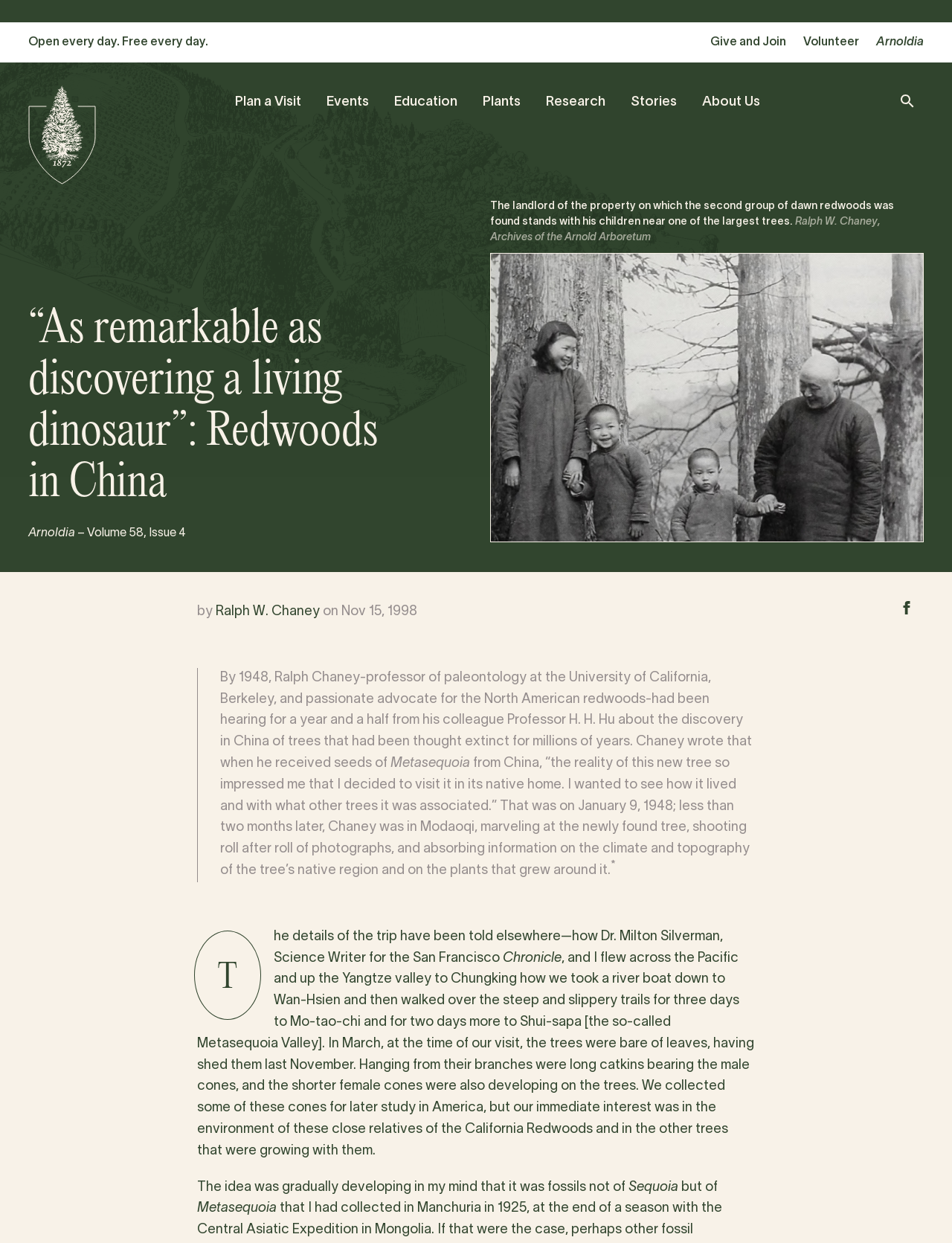Locate the bounding box of the UI element with the following description: "Arnoldia".

[0.92, 0.03, 0.97, 0.038]